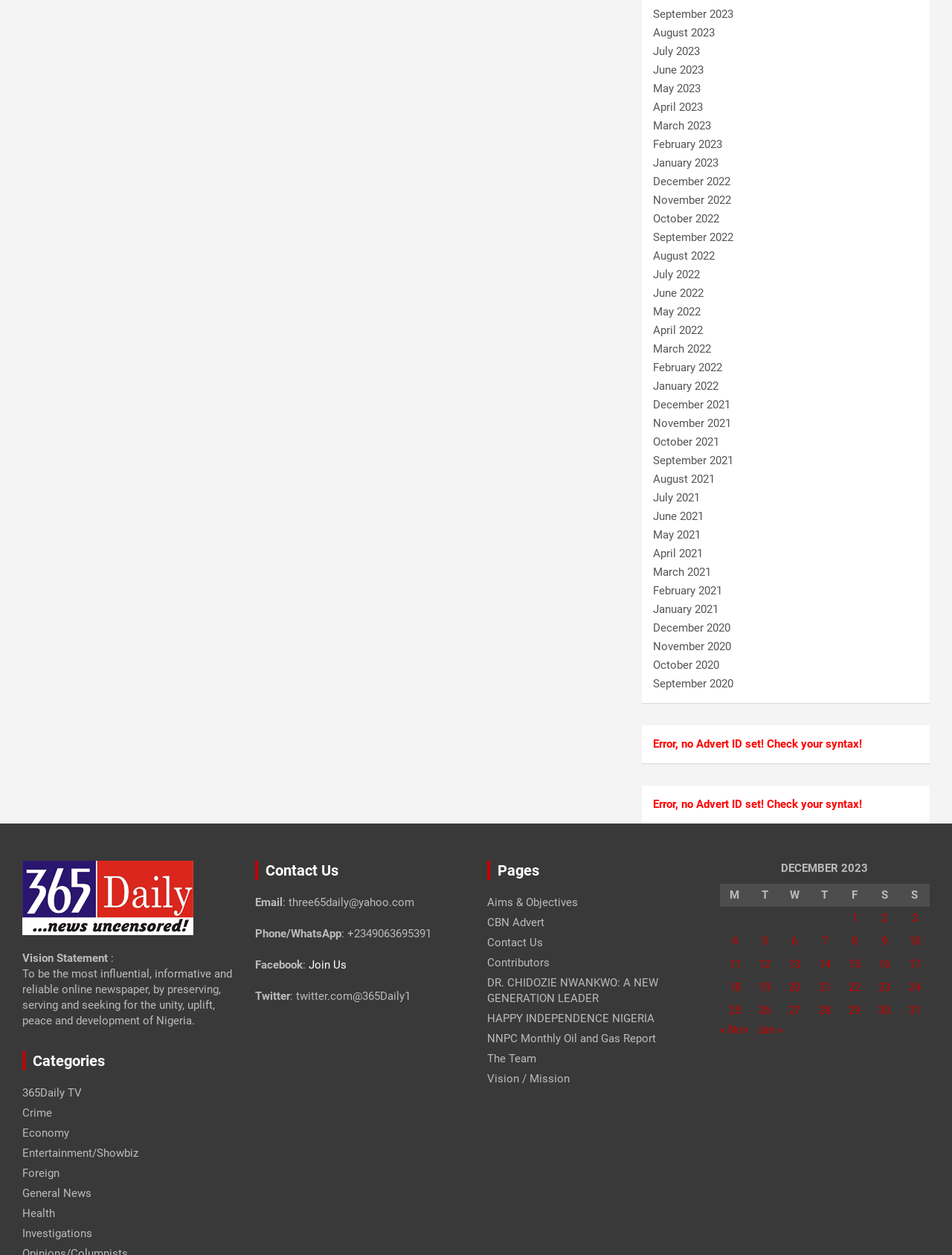Please find the bounding box coordinates of the section that needs to be clicked to achieve this instruction: "View Aims & Objectives".

[0.512, 0.714, 0.607, 0.724]